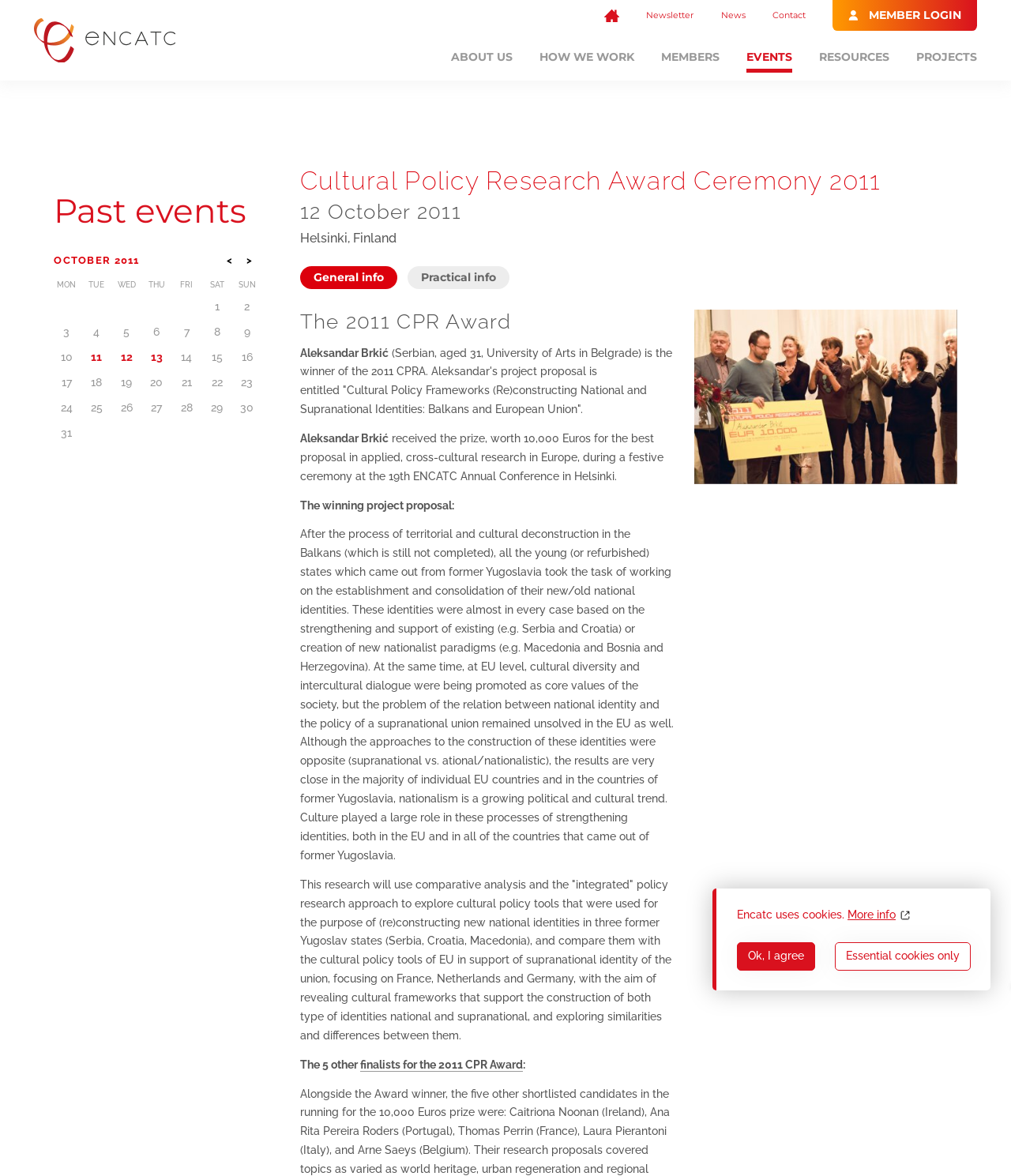Identify the bounding box for the described UI element. Provide the coordinates in (top-left x, top-left y, bottom-right x, bottom-right y) format with values ranging from 0 to 1: Essential cookies only

[0.826, 0.801, 0.96, 0.825]